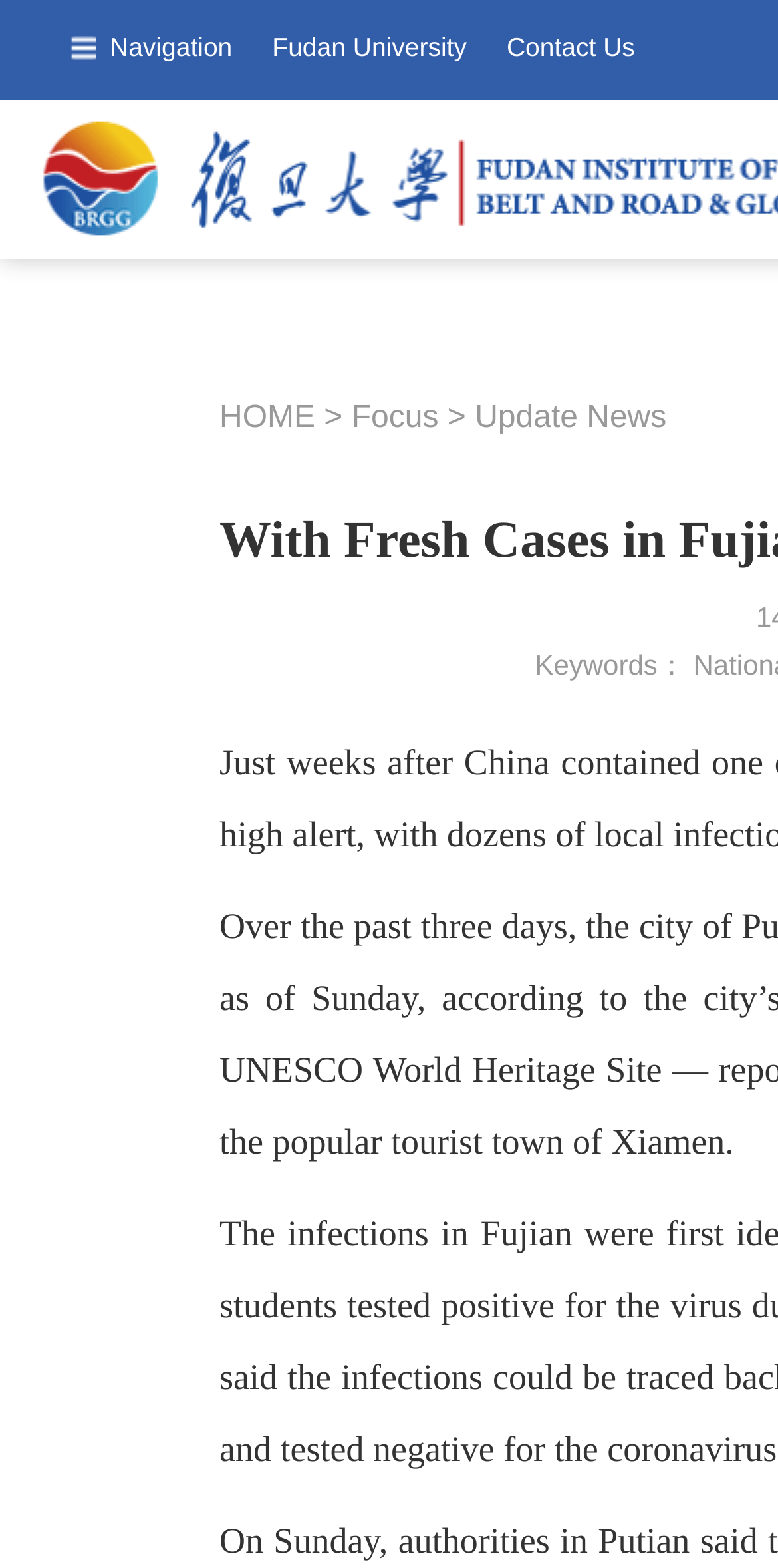Give a one-word or phrase response to the following question: What is the name of the university?

Fudan University